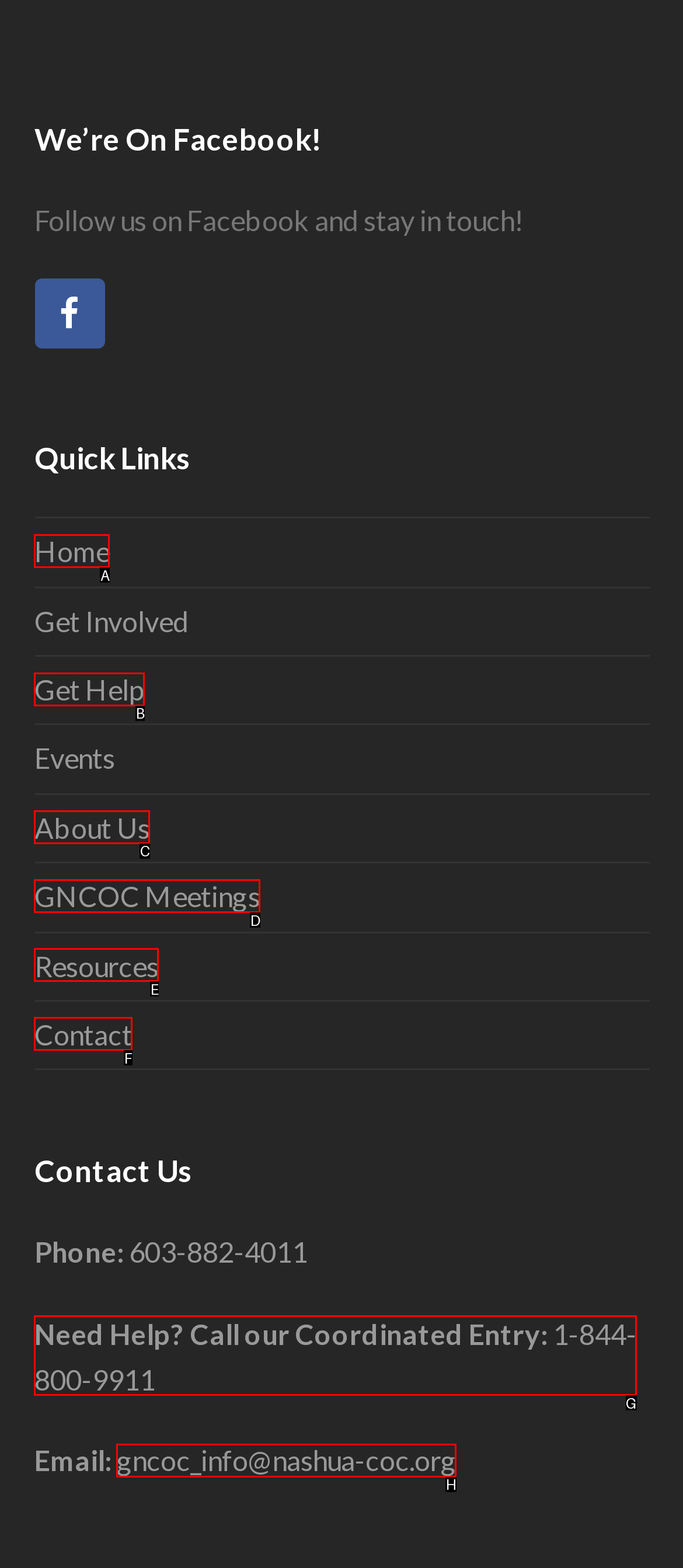Decide which letter you need to select to fulfill the task: Call the Coordinated Entry
Answer with the letter that matches the correct option directly.

G